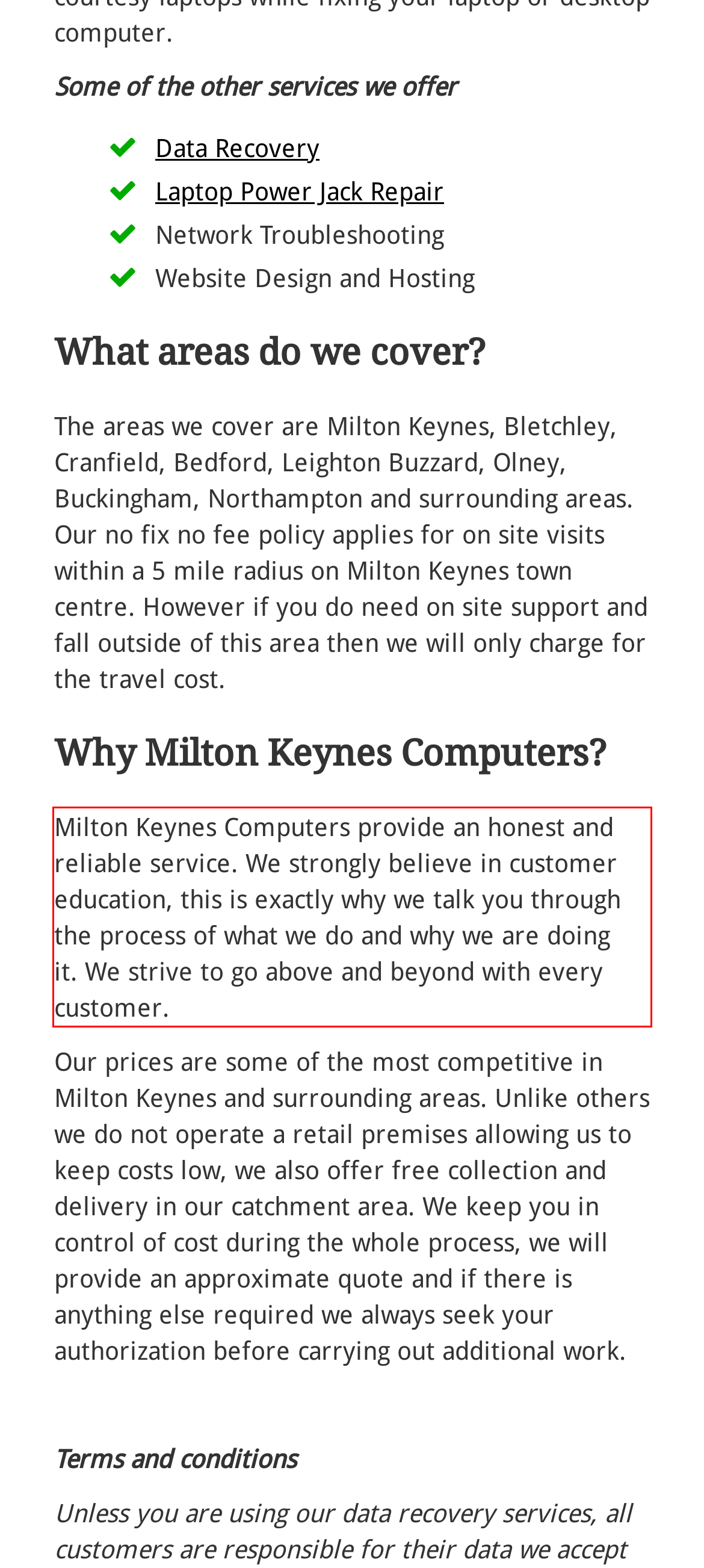You have a screenshot of a webpage with a red bounding box. Use OCR to generate the text contained within this red rectangle.

Milton Keynes Computers provide an honest and reliable service. We strongly believe in customer education, this is exactly why we talk you through the process of what we do and why we are doing it. We strive to go above and beyond with every customer.